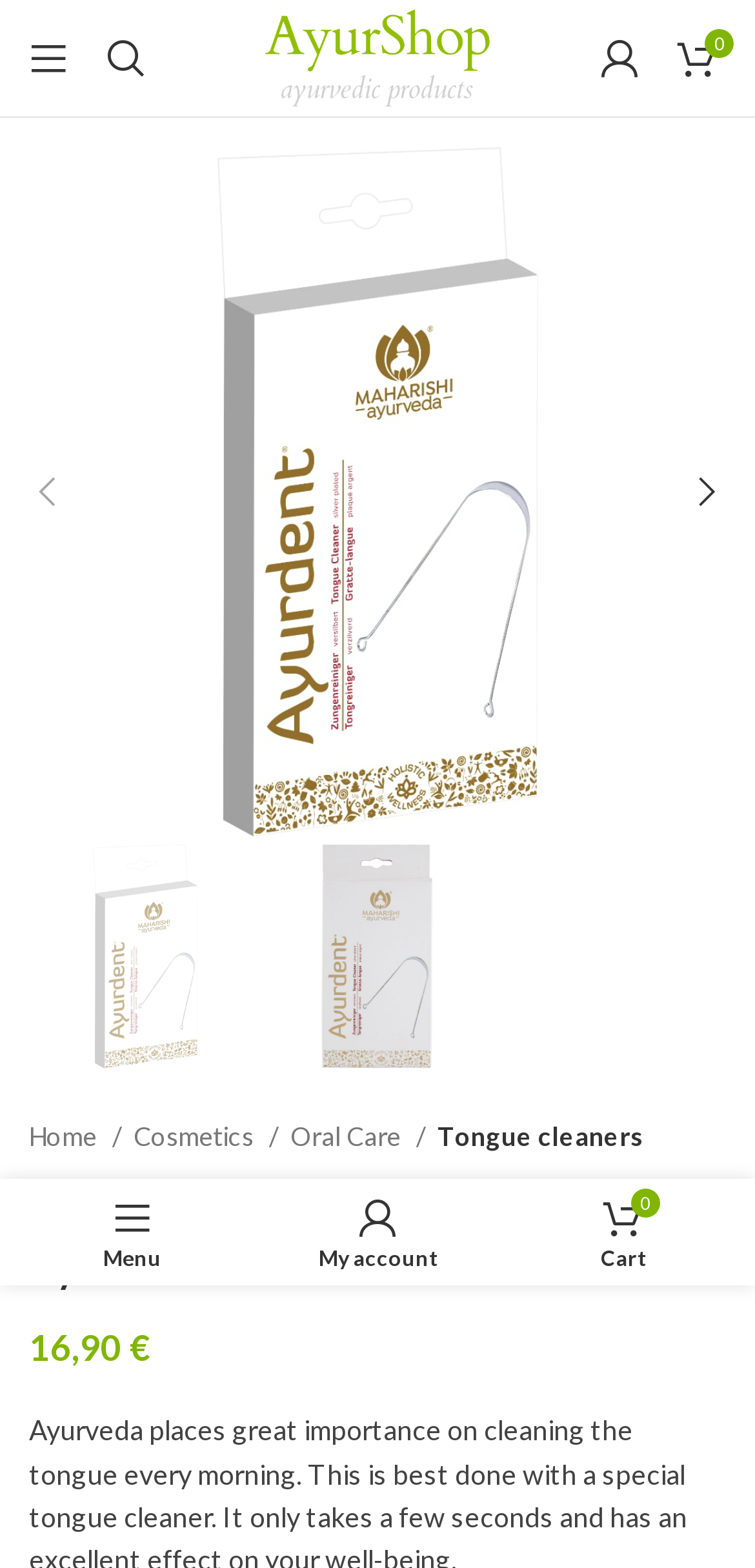What is the name of the product?
Answer the question with a single word or phrase derived from the image.

Silver-plated tongue cleaner Ayurdent